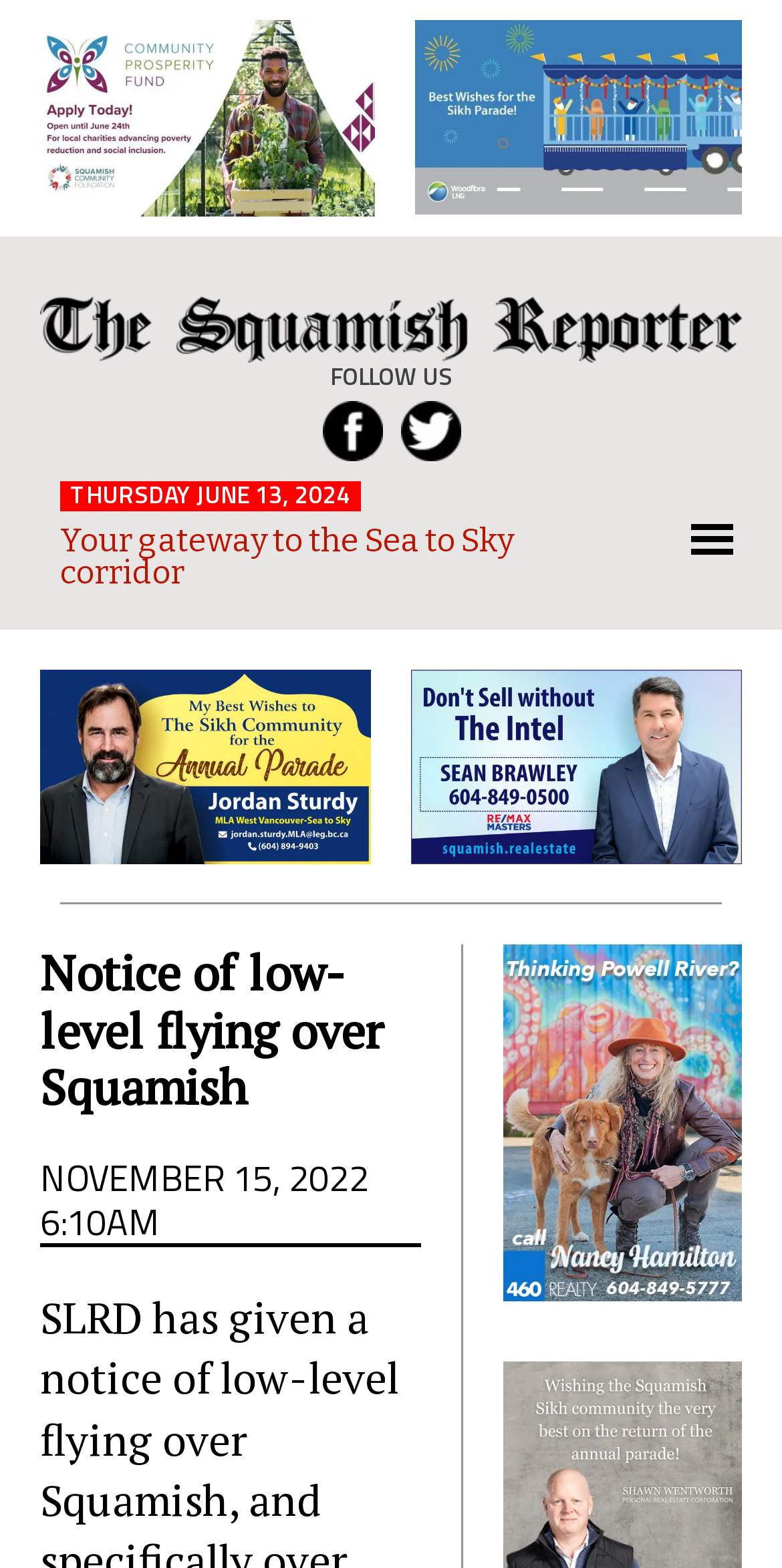Based on the image, please elaborate on the answer to the following question:
What is the current day of the week?

The answer can be found in the static text element 'THURSDAY JUNE 13, 2024' which is located at the top of the webpage, indicating the current day of the week.